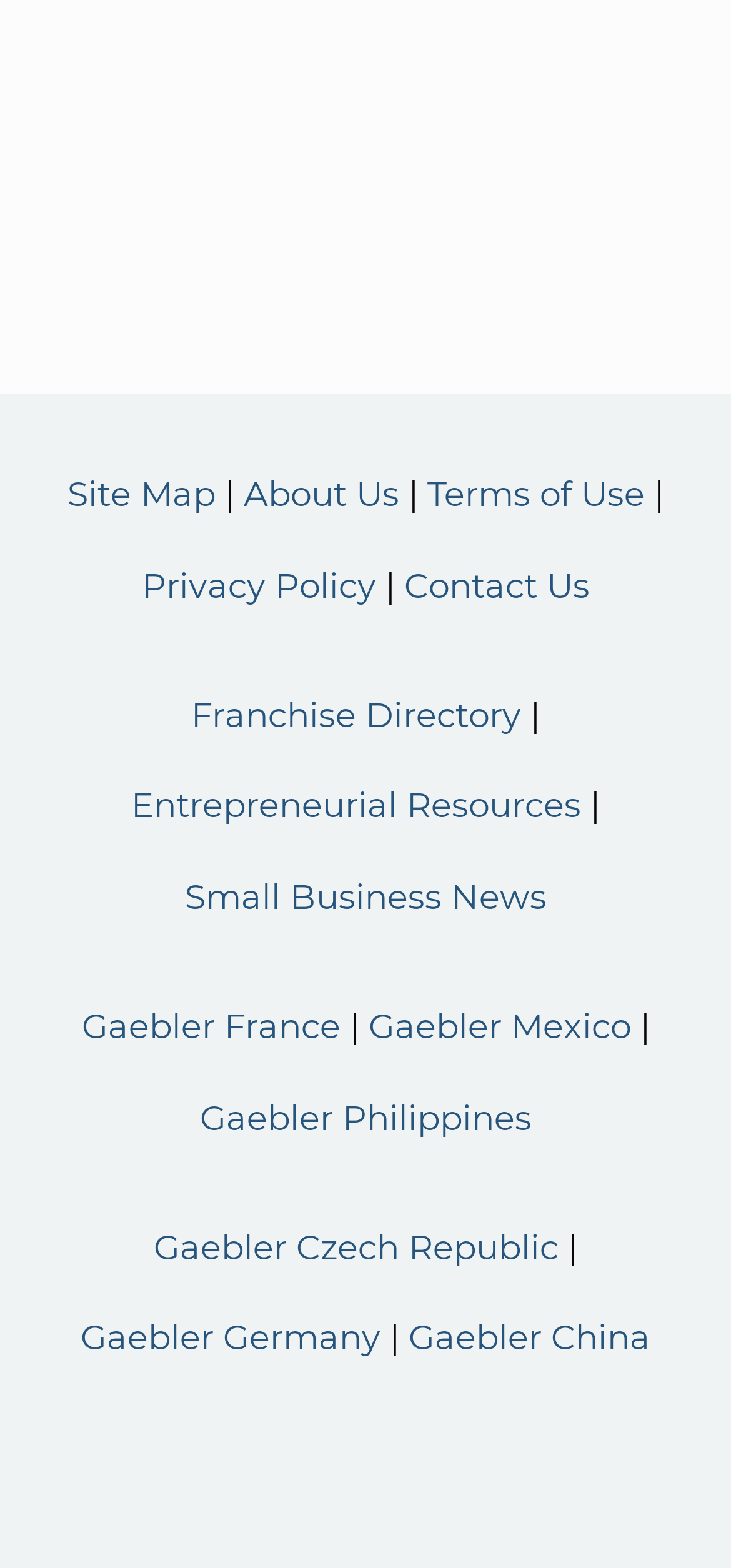Please mark the bounding box coordinates of the area that should be clicked to carry out the instruction: "read article about PGA Tour".

None